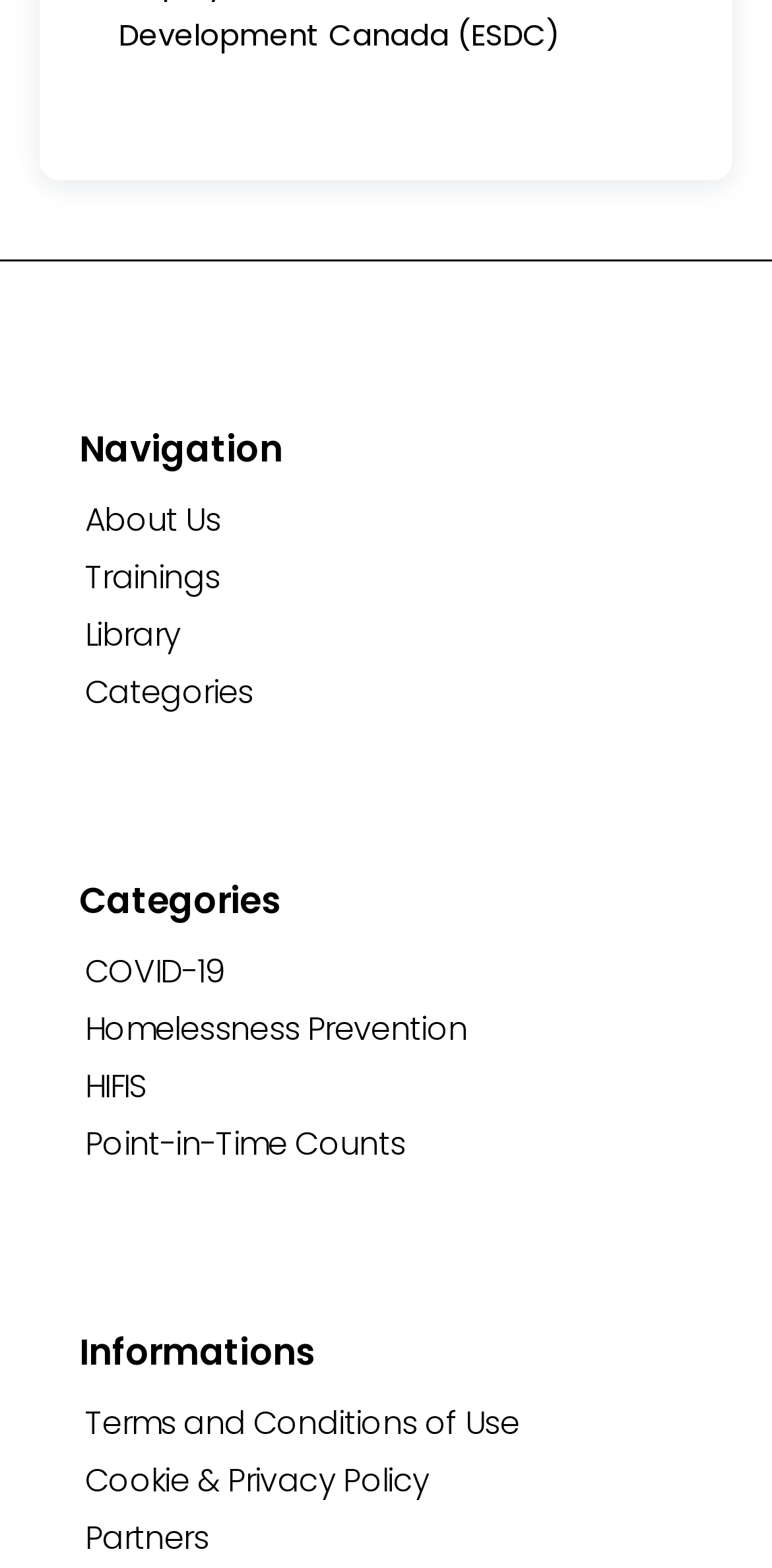Please identify the bounding box coordinates of the element I need to click to follow this instruction: "Explore Trainings".

[0.085, 0.351, 0.915, 0.385]